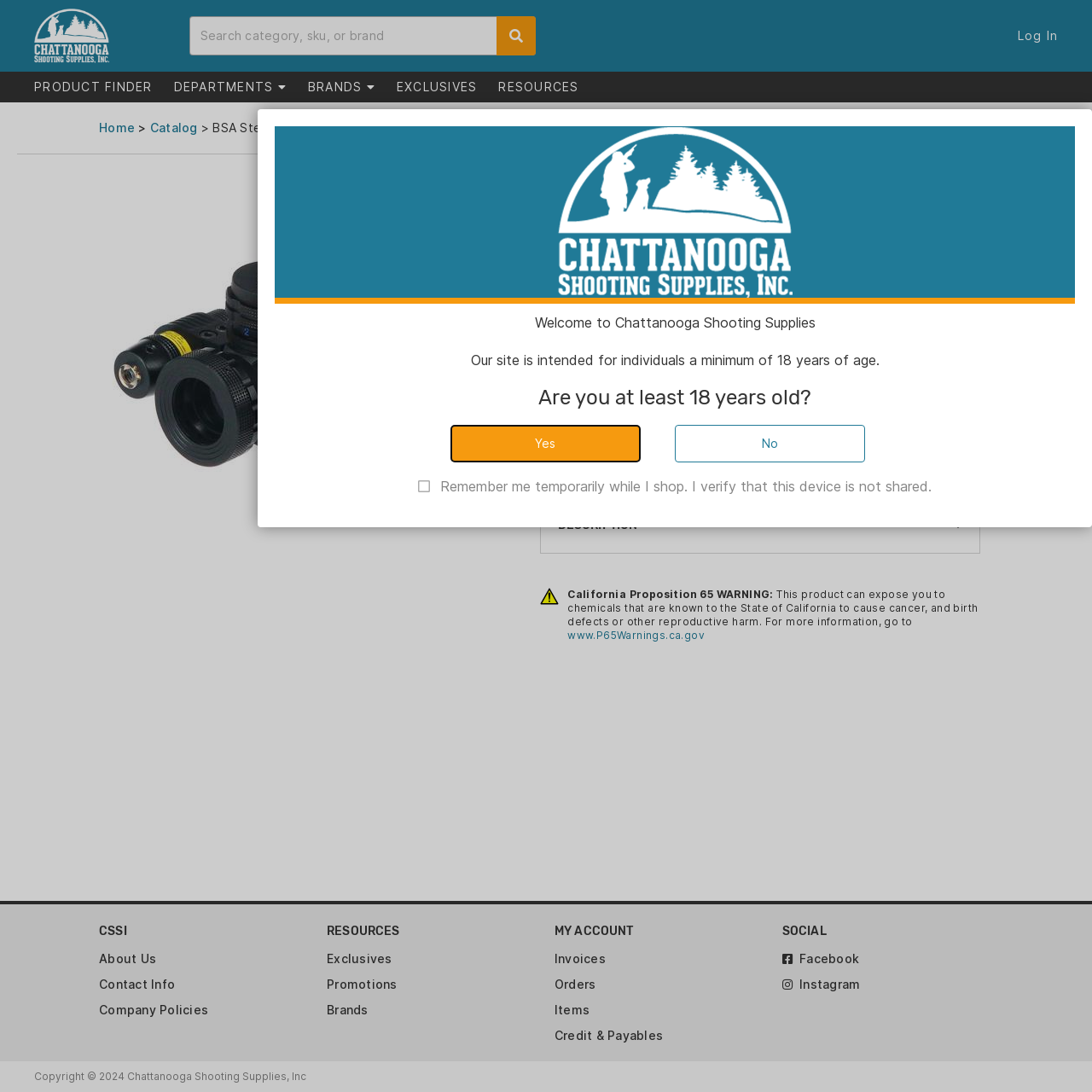Look at the image and give a detailed response to the following question: What is the condition of the product?

I found the condition of the product by looking at the specifications section, where it says 'CONDITION: NEW'.